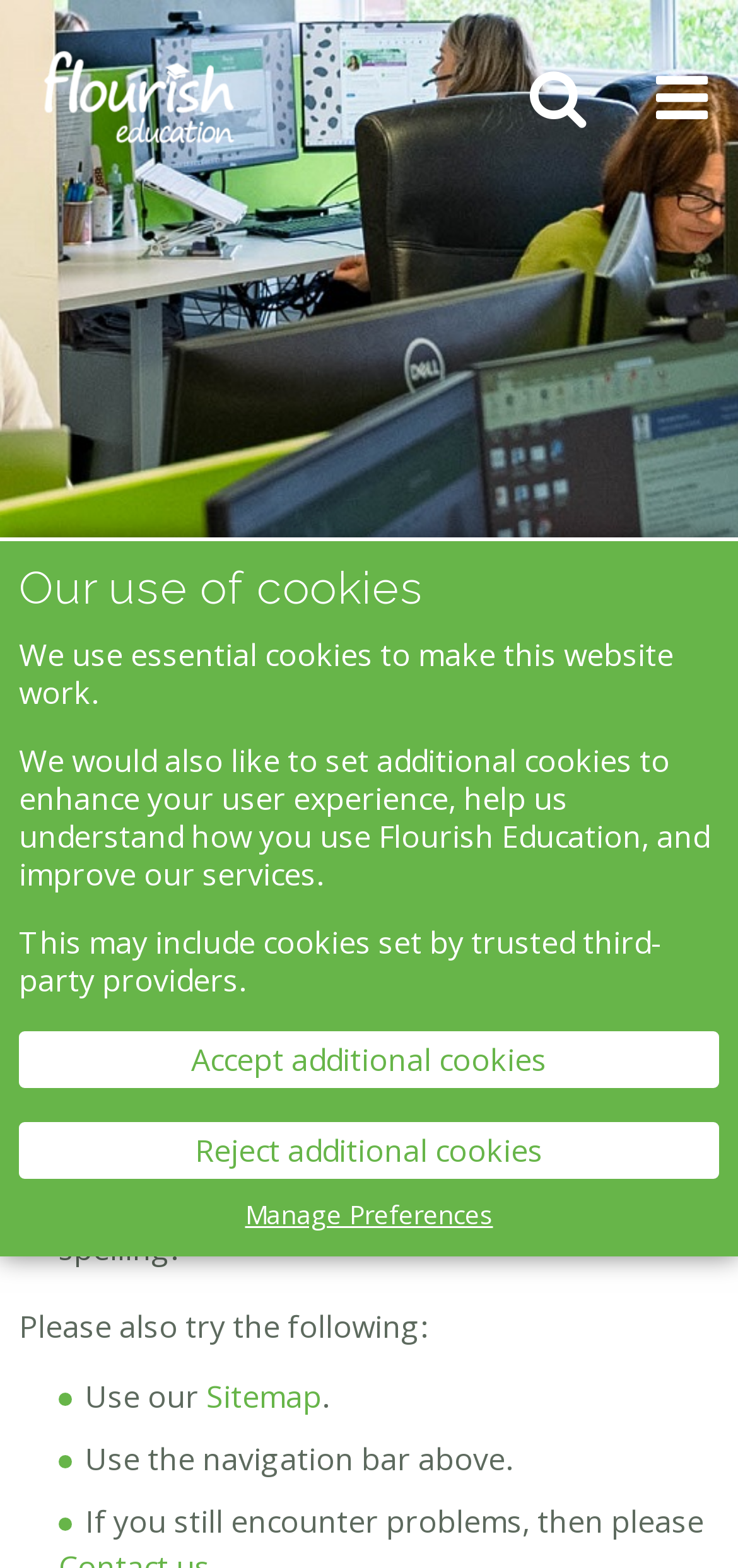What is the purpose of the 'Accept additional cookies' button?
Provide a comprehensive and detailed answer to the question.

The 'Accept additional cookies' button is located below the text that explains the use of essential cookies and additional cookies to enhance user experience, help understand how users interact with Flourish Education, and improve services. Therefore, the purpose of this button is to allow users to accept these additional cookies and enhance their user experience.